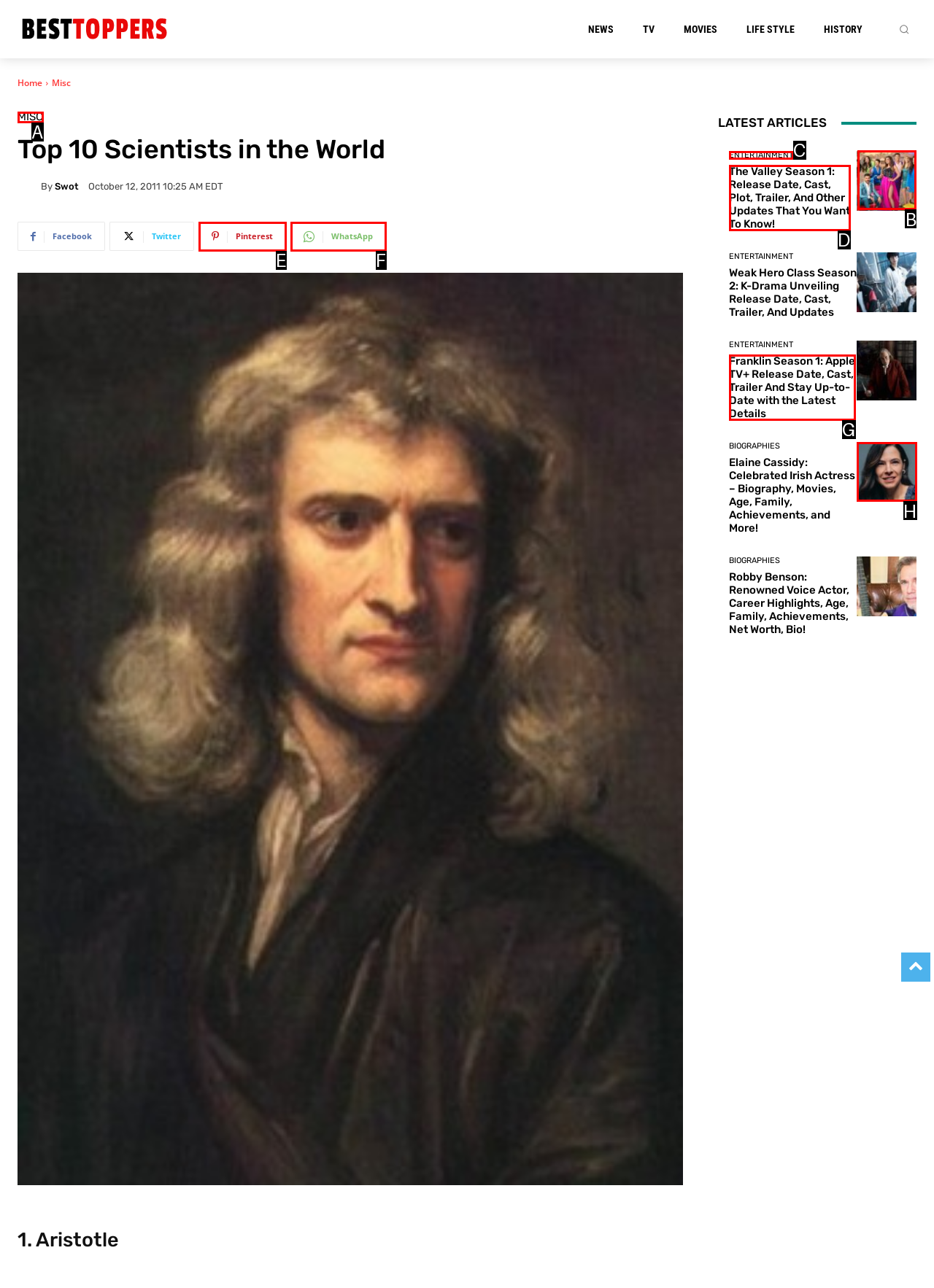From the options shown in the screenshot, tell me which lettered element I need to click to complete the task: Click the 'Log in' button.

None